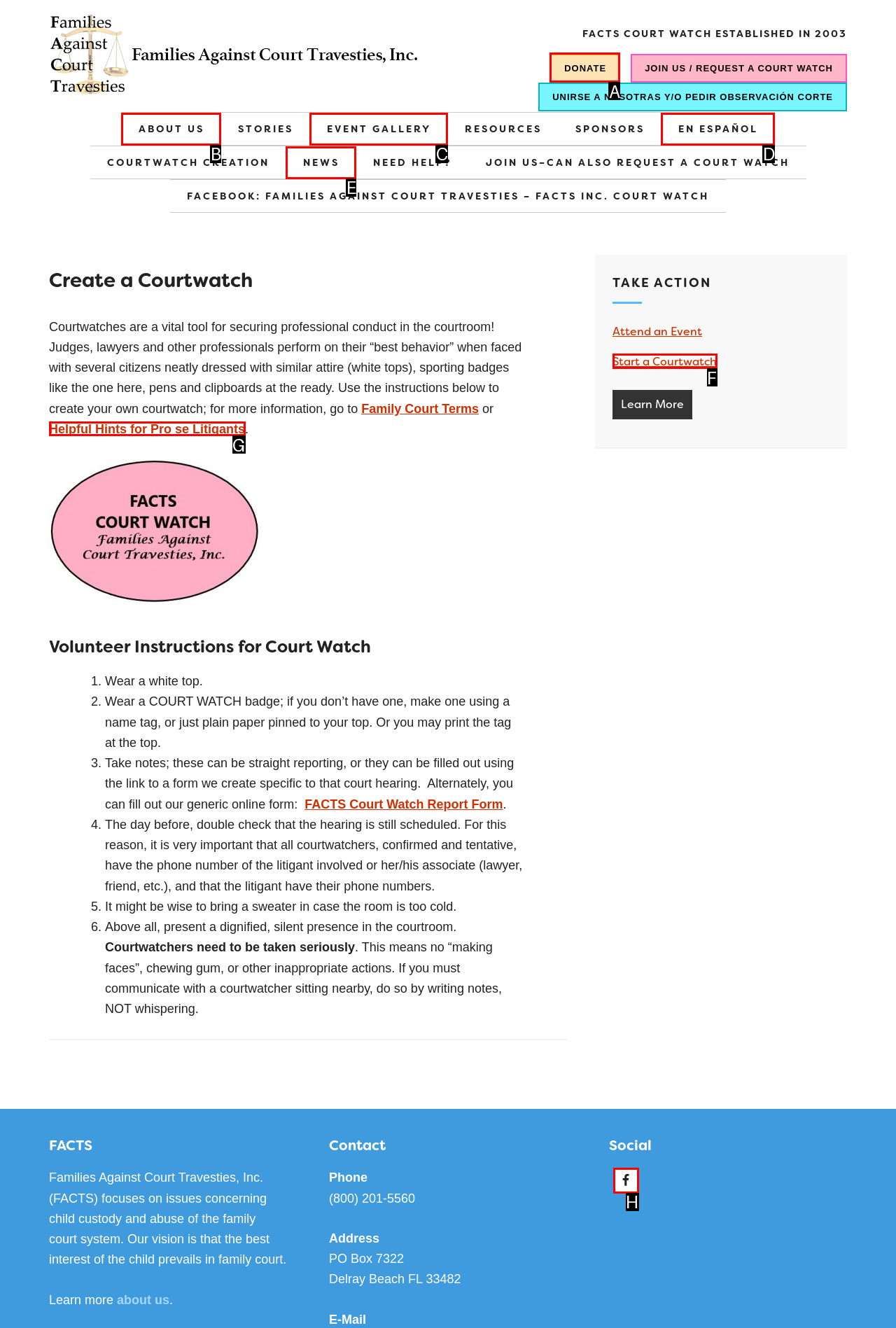Indicate the letter of the UI element that should be clicked to accomplish the task: Click on 'DONATE'. Answer with the letter only.

A